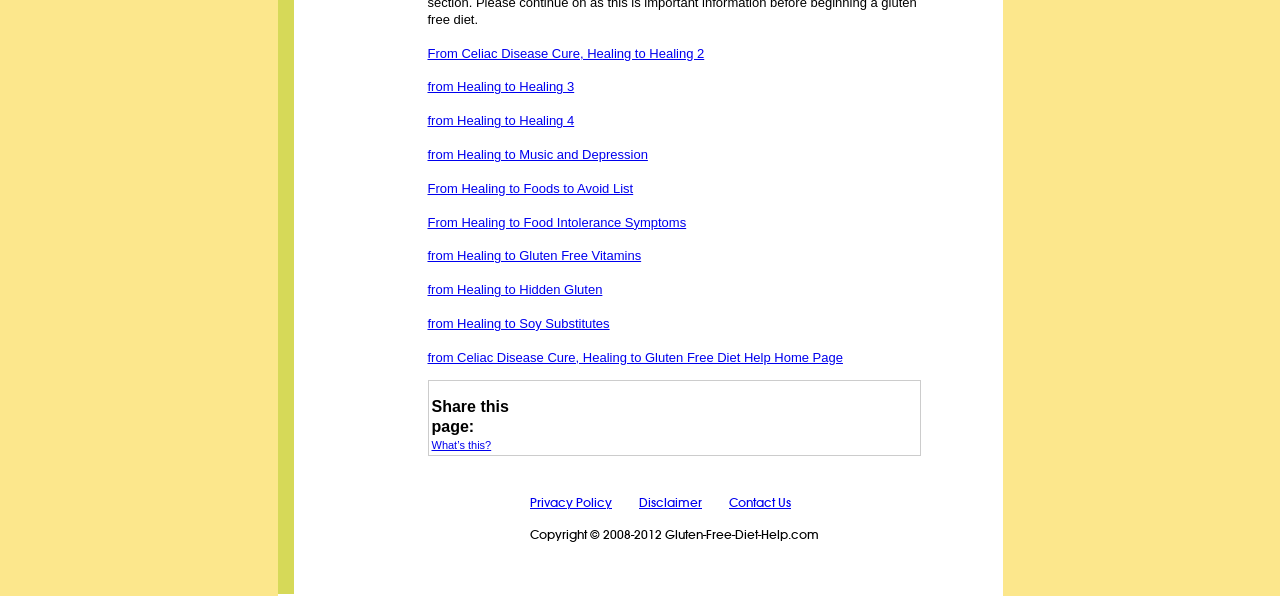How many links are there in the main section of the webpage?
Provide a detailed and extensive answer to the question.

I counted the number of link elements in the main section of the webpage, excluding the links in the footer section, and found 9 links.